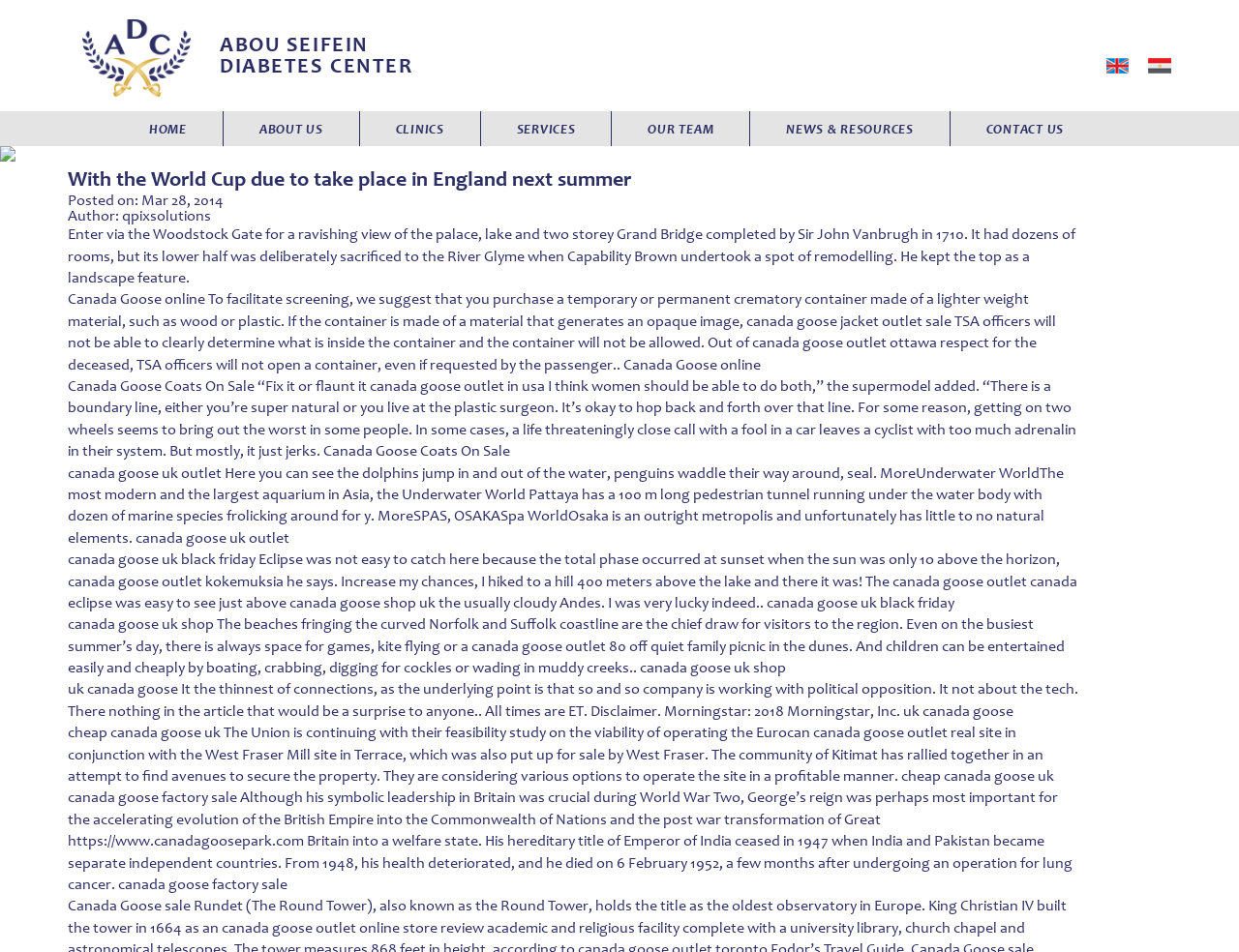Specify the bounding box coordinates of the element's area that should be clicked to execute the given instruction: "Click the 'CONTACT US' link". The coordinates should be four float numbers between 0 and 1, i.e., [left, top, right, bottom].

[0.767, 0.117, 0.887, 0.154]